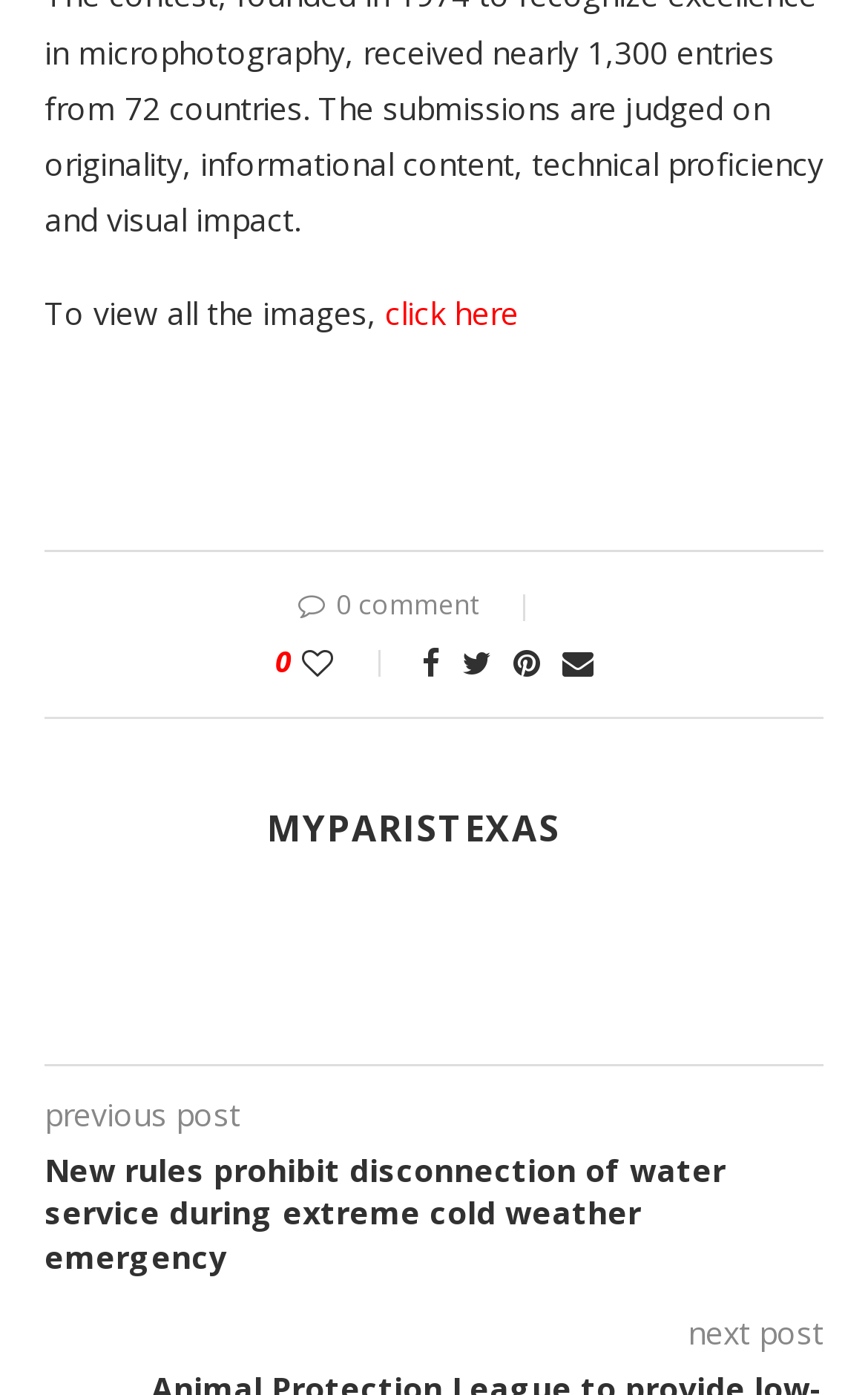Could you provide the bounding box coordinates for the portion of the screen to click to complete this instruction: "go to MYPARISTEXAS"?

[0.308, 0.575, 0.646, 0.61]